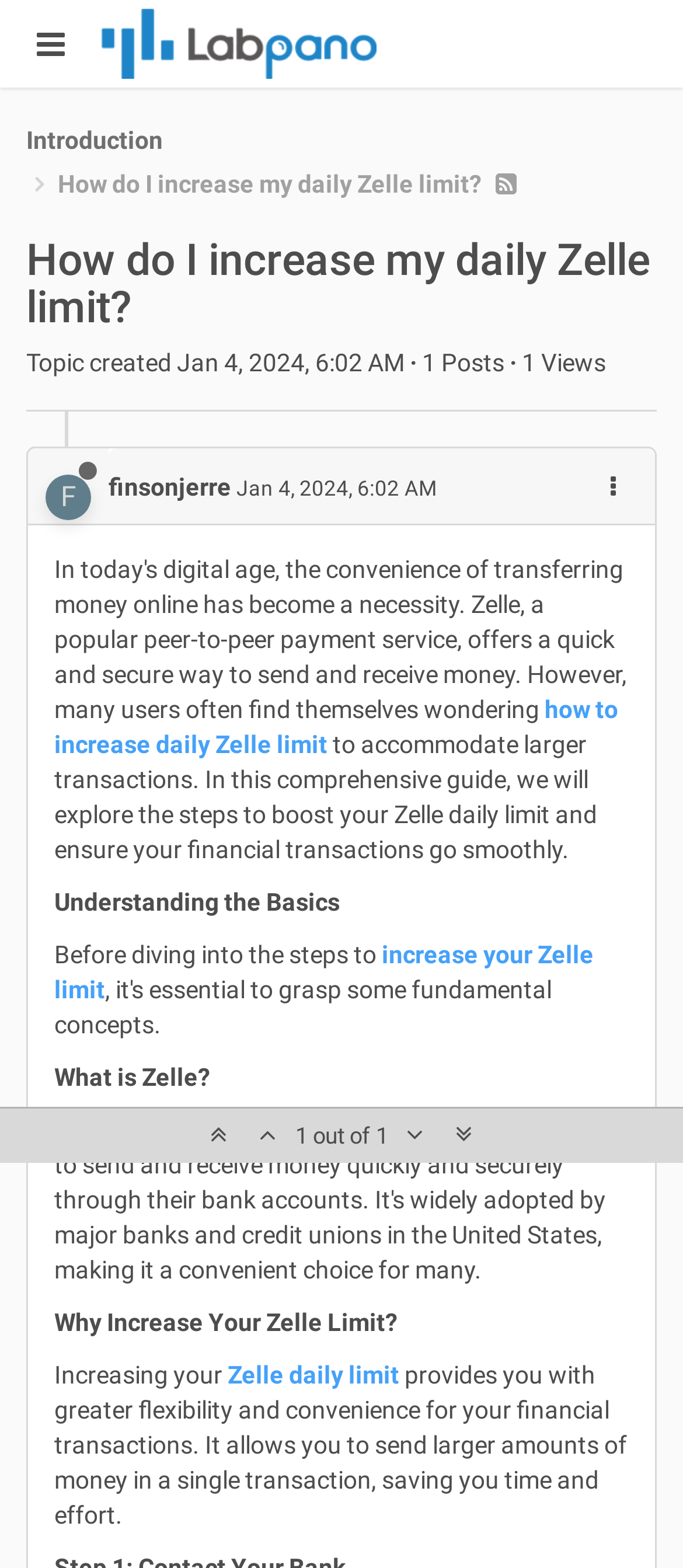Please indicate the bounding box coordinates for the clickable area to complete the following task: "Click the user profile link". The coordinates should be specified as four float numbers between 0 and 1, i.e., [left, top, right, bottom].

[0.159, 0.302, 0.338, 0.319]